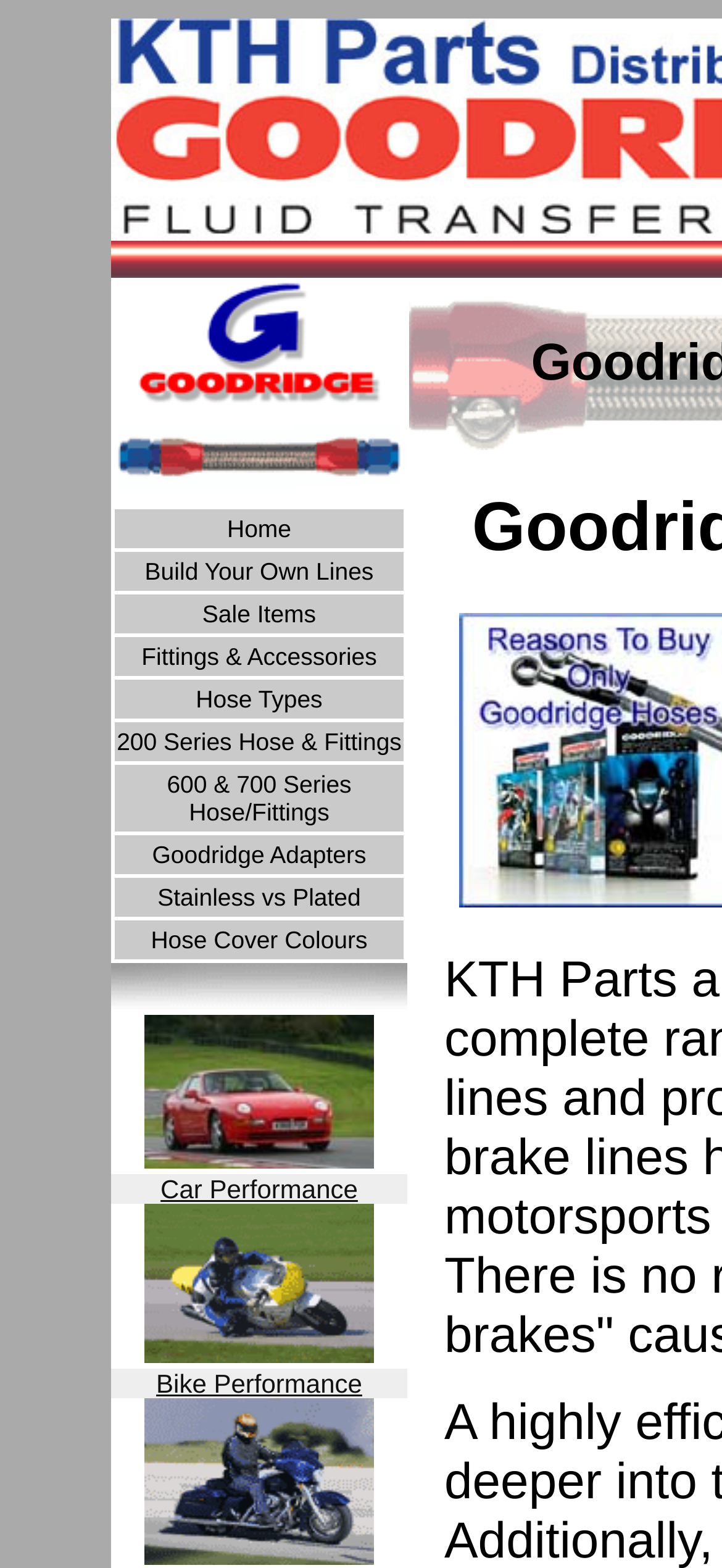Please specify the bounding box coordinates of the area that should be clicked to accomplish the following instruction: "Explore the Sale Items section". The coordinates should consist of four float numbers between 0 and 1, i.e., [left, top, right, bottom].

[0.159, 0.379, 0.559, 0.404]